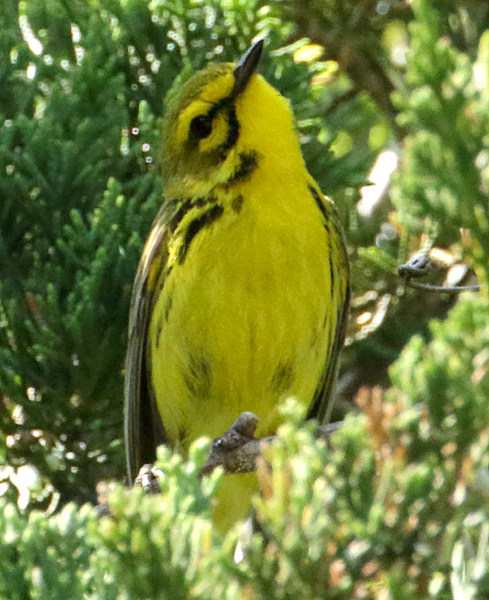Where are Prairie Warblers often found?
Examine the webpage screenshot and provide an in-depth answer to the question.

According to the caption, Prairie Warblers are recognized by their melodic songs and are often found in shrubby areas, suggesting that they inhabit environments with dense vegetation.